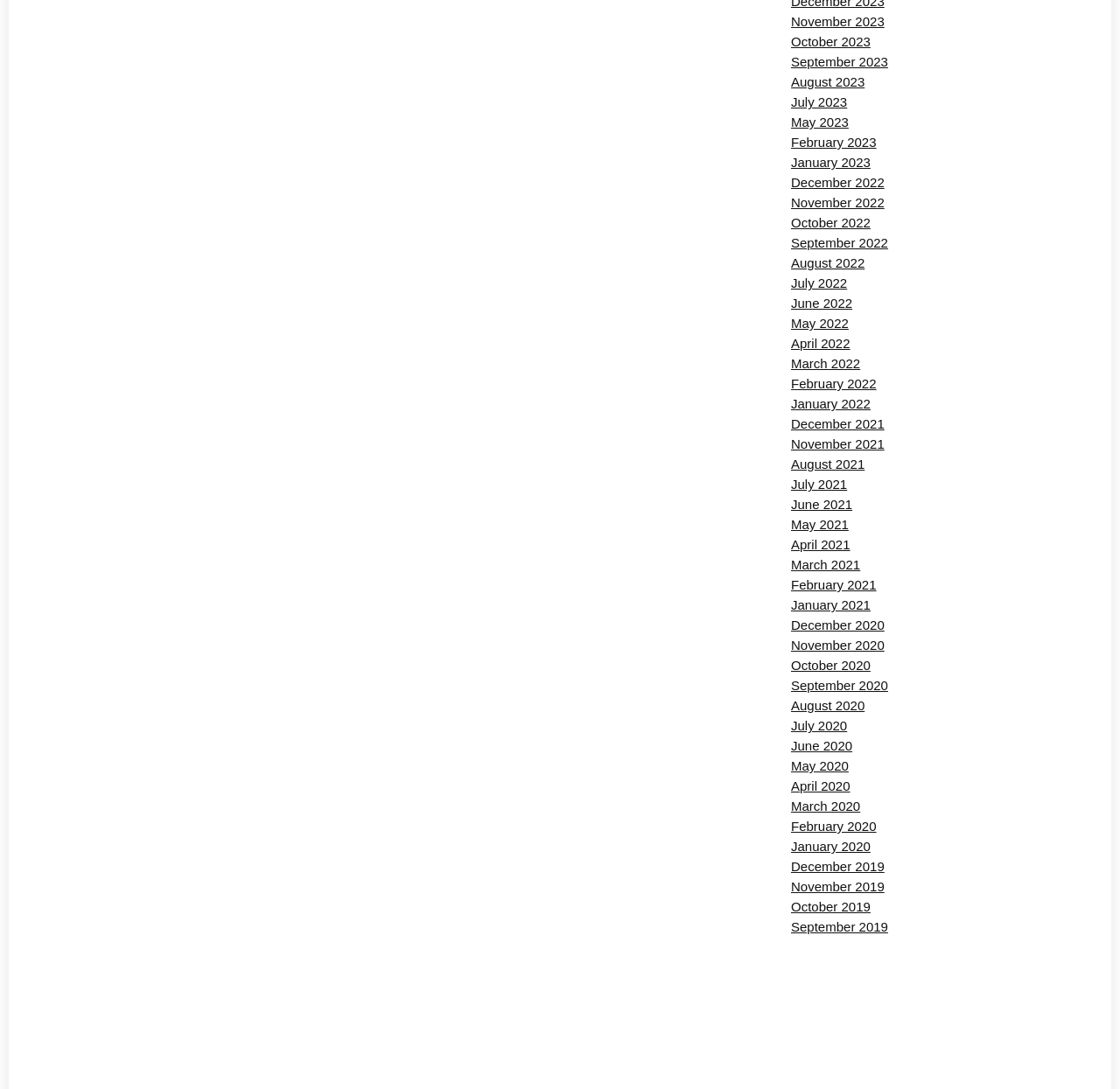How many months are listed in 2022?
Based on the image, answer the question with as much detail as possible.

I counted the number of links with '2022' in their text and found that there are 12 months listed in 2022.